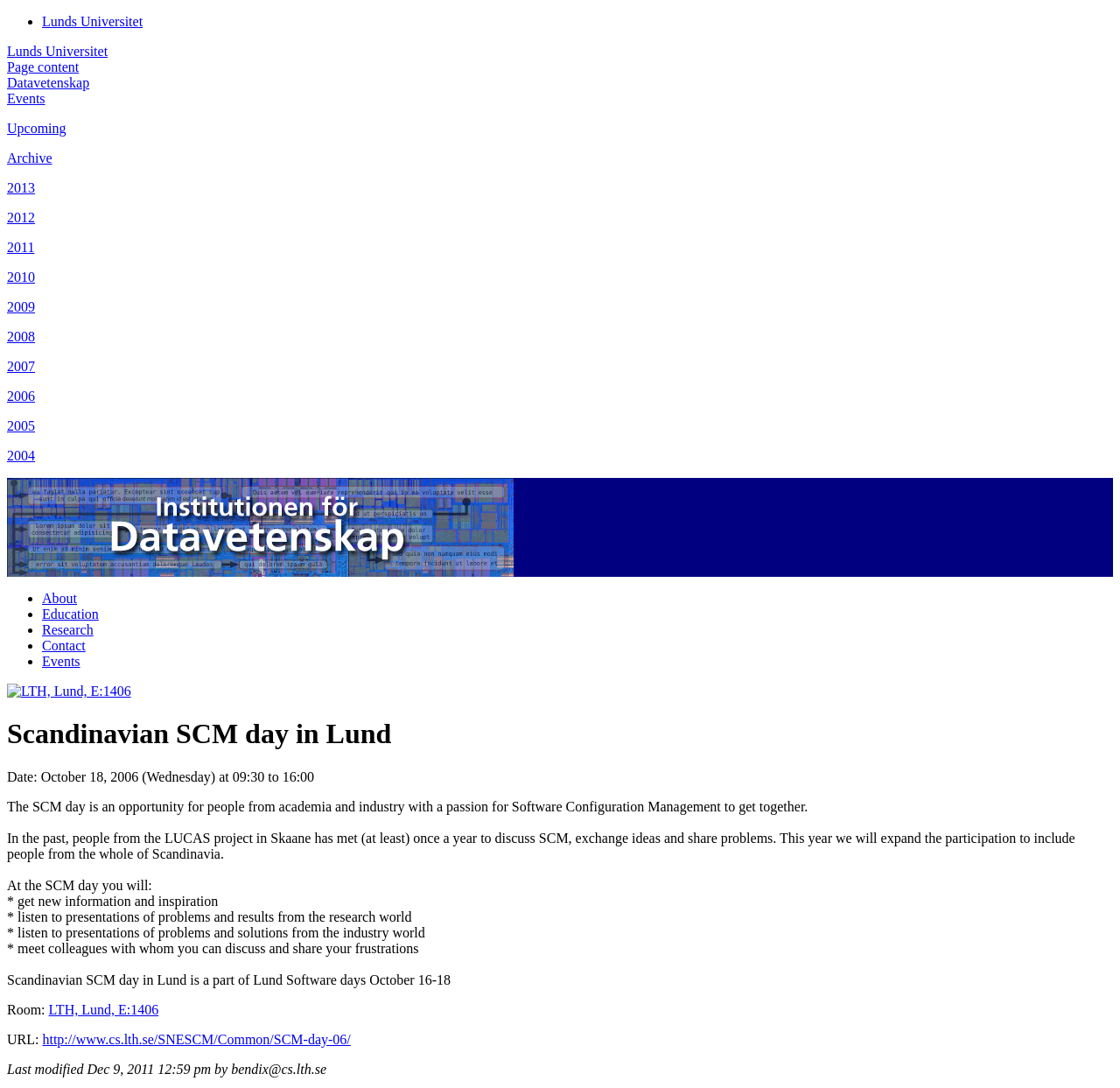Please identify the bounding box coordinates of the region to click in order to complete the task: "Click on the 'http://www.cs.lth.se/SNESCM/Common/SCM-day-06/' link". The coordinates must be four float numbers between 0 and 1, specified as [left, top, right, bottom].

[0.038, 0.948, 0.313, 0.962]